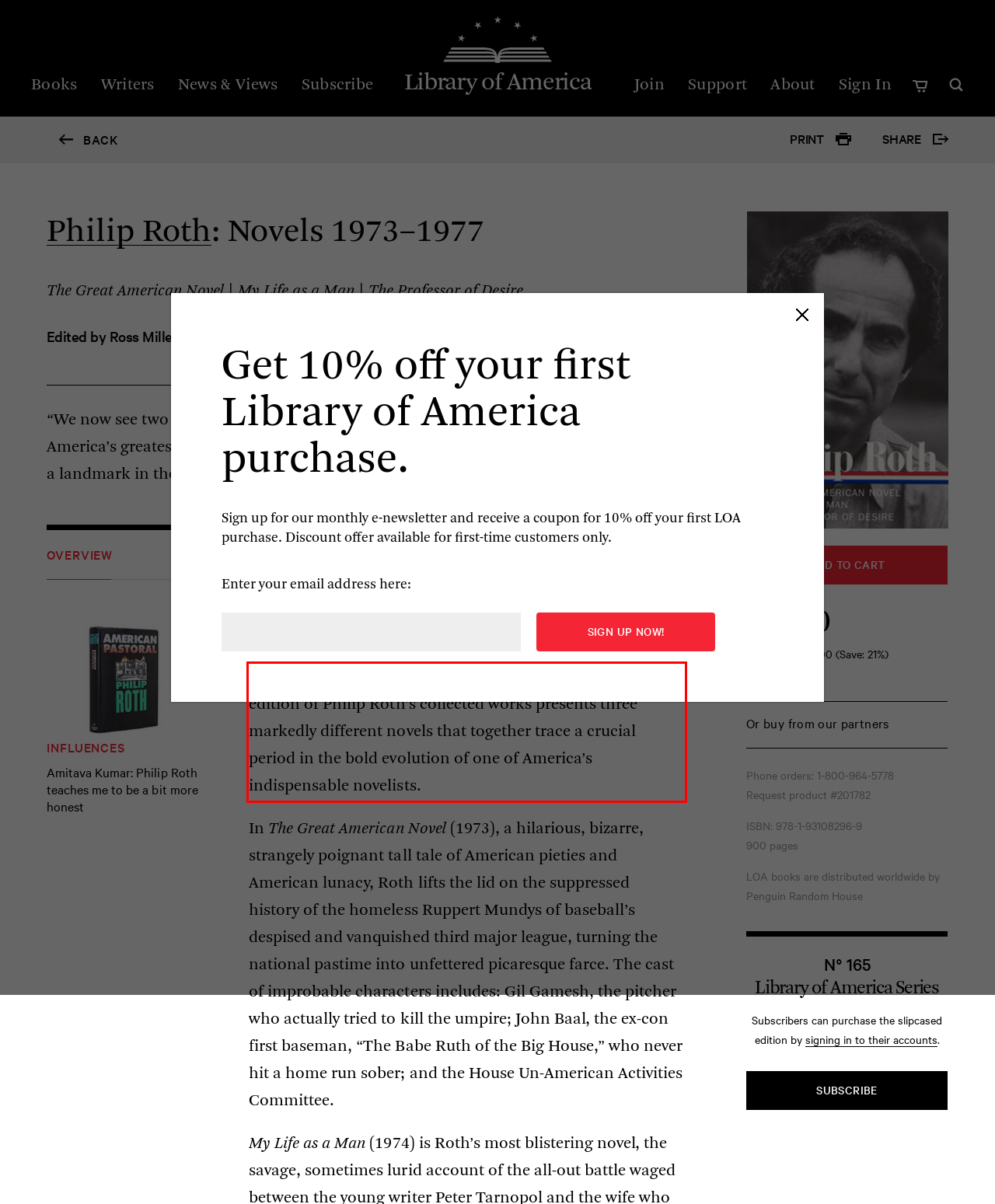Please perform OCR on the text within the red rectangle in the webpage screenshot and return the text content.

This third volume of The Library of America’s definitive edition of Philip Roth’s collected works presents three markedly different novels that together trace a crucial period in the bold evolution of one of America’s indispensable novelists.